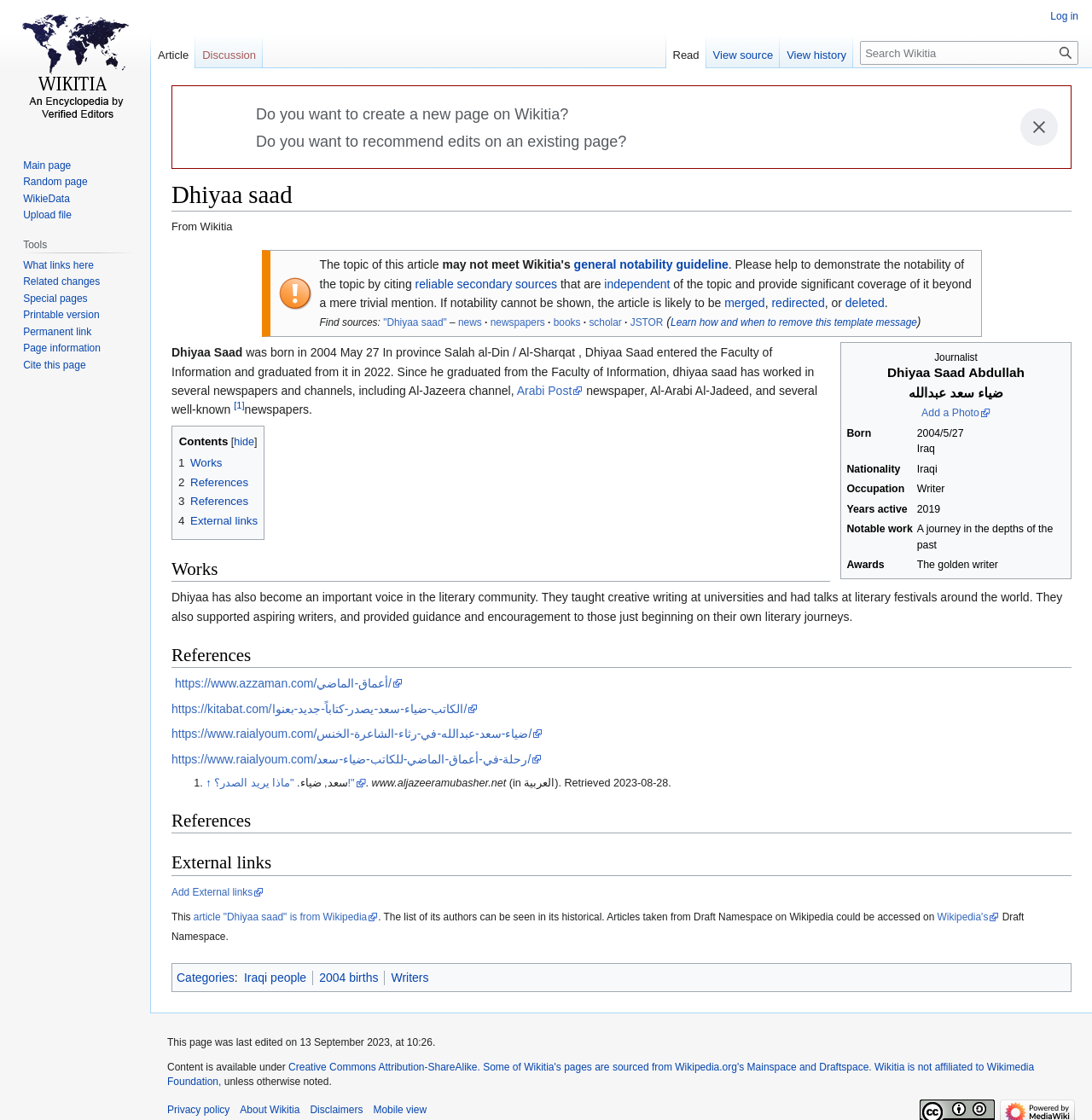Determine the bounding box for the UI element that matches this description: "biz directory".

None